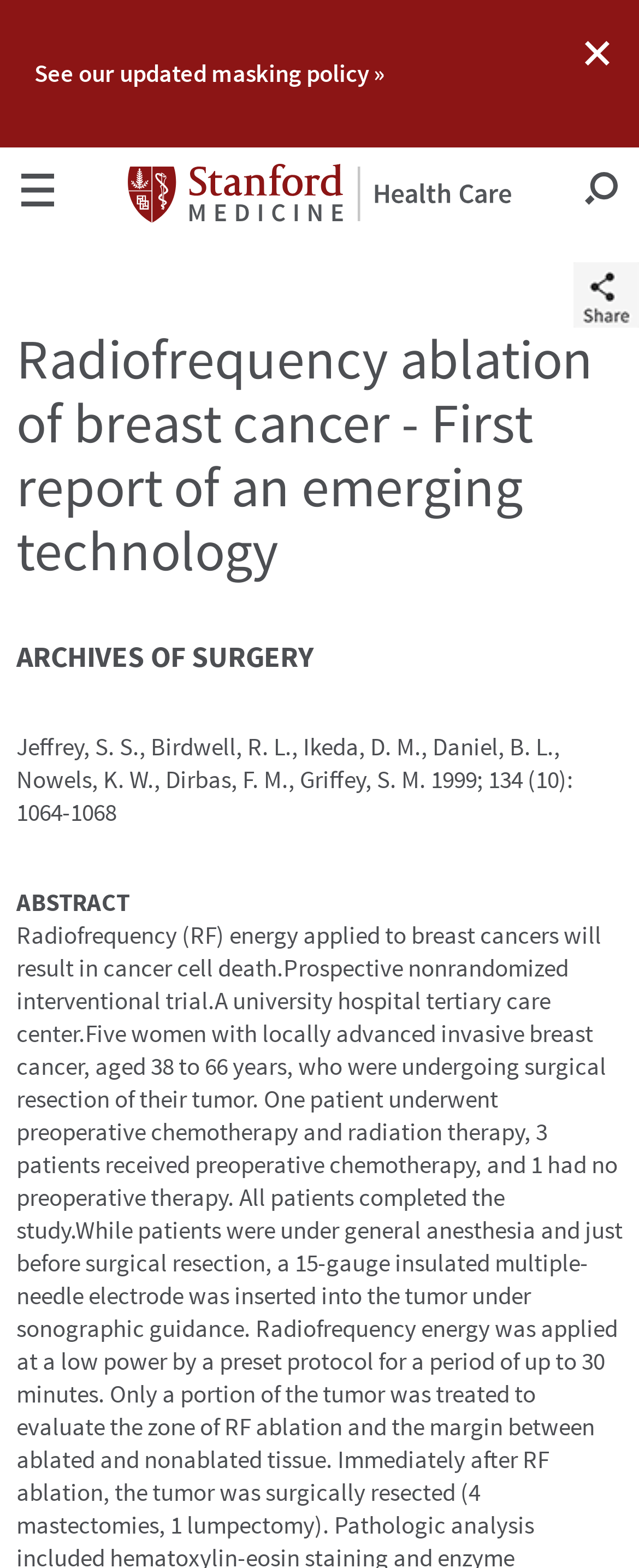Predict the bounding box of the UI element that fits this description: "alt="Stanford Health Care"".

[0.2, 0.089, 0.8, 0.126]